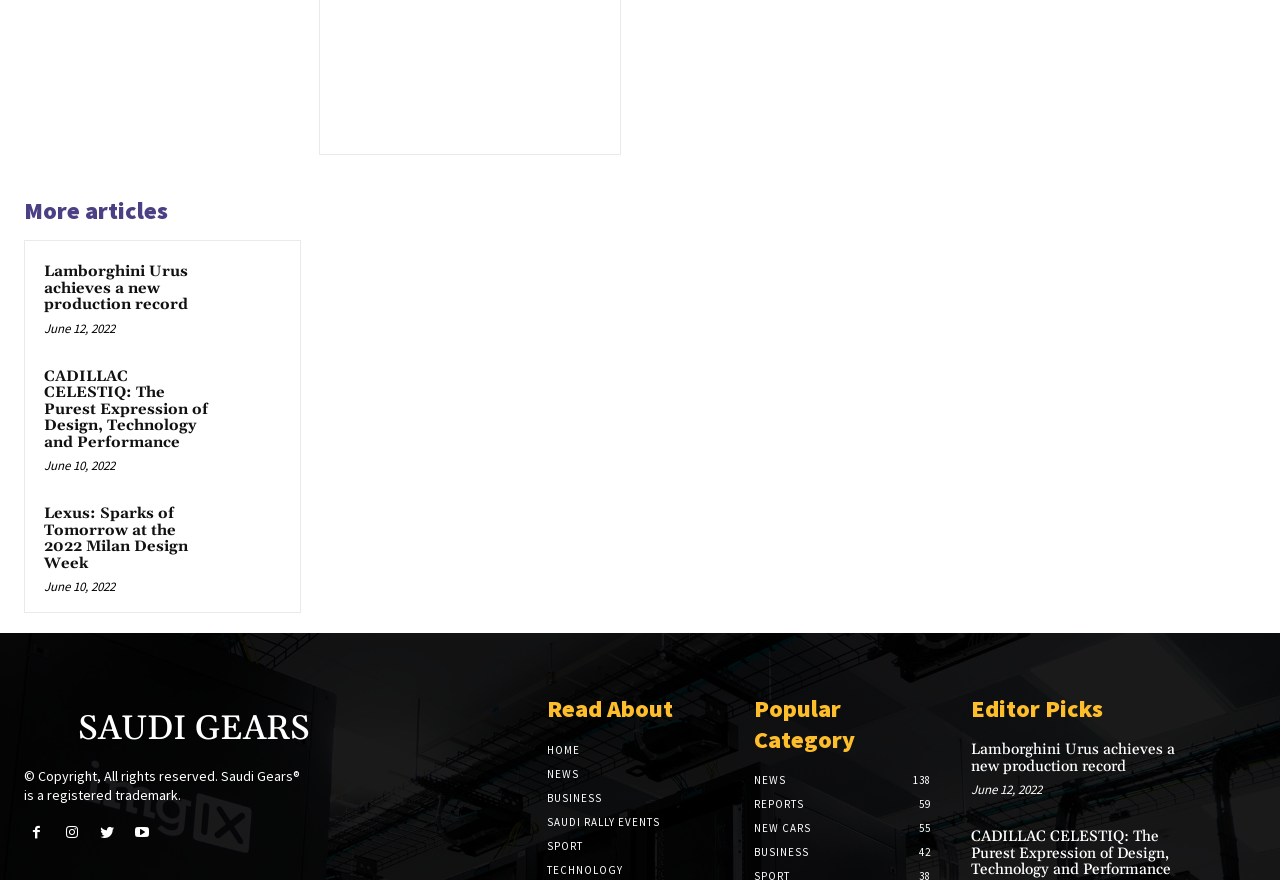Give a one-word or short-phrase answer to the following question: 
How many links are listed under 'Read About'?

6